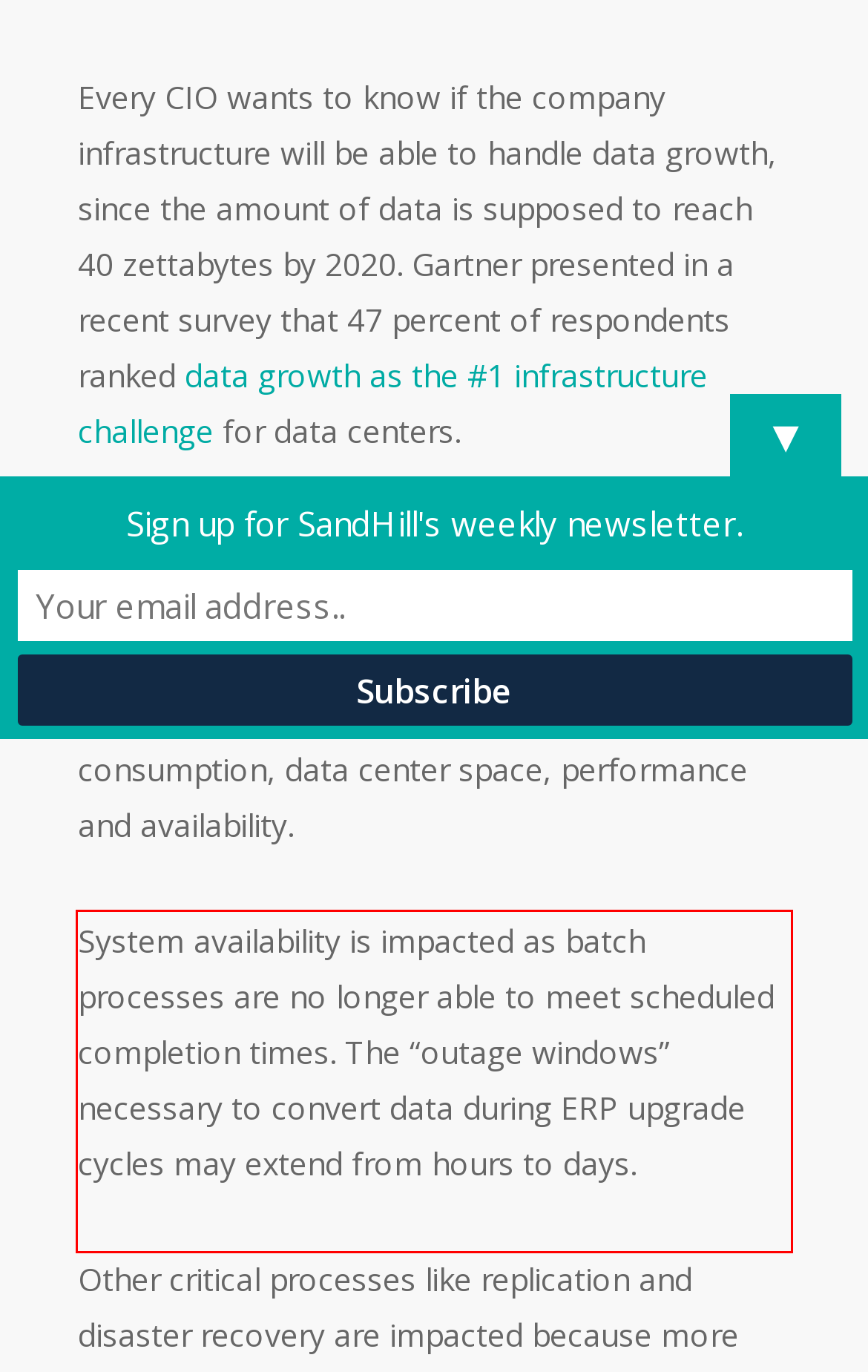Observe the screenshot of the webpage, locate the red bounding box, and extract the text content within it.

System availability is impacted as batch processes are no longer able to meet scheduled completion times. The “outage windows” necessary to convert data during ERP upgrade cycles may extend from hours to days.